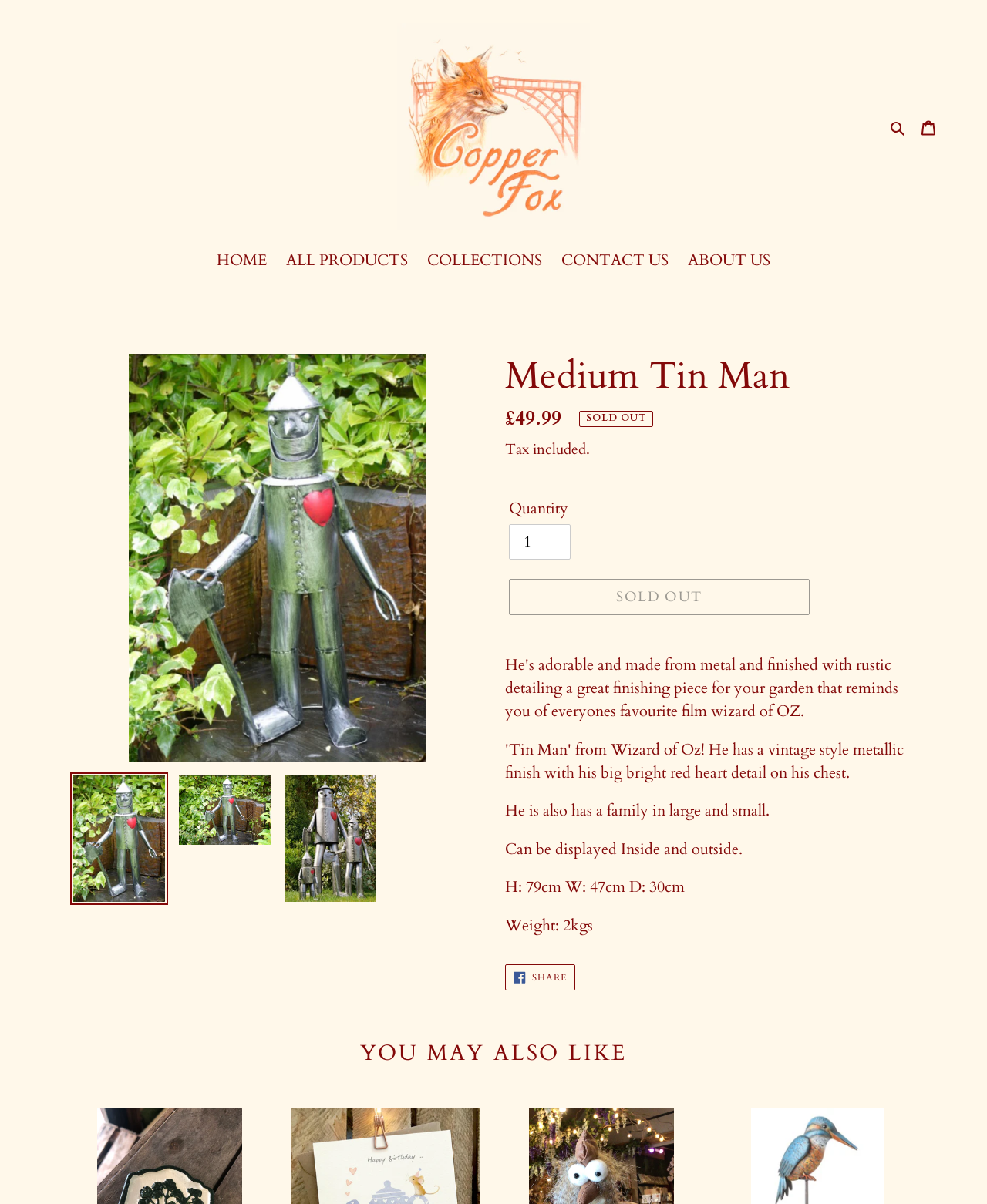Use a single word or phrase to respond to the question:
What is the material of the product?

Metal